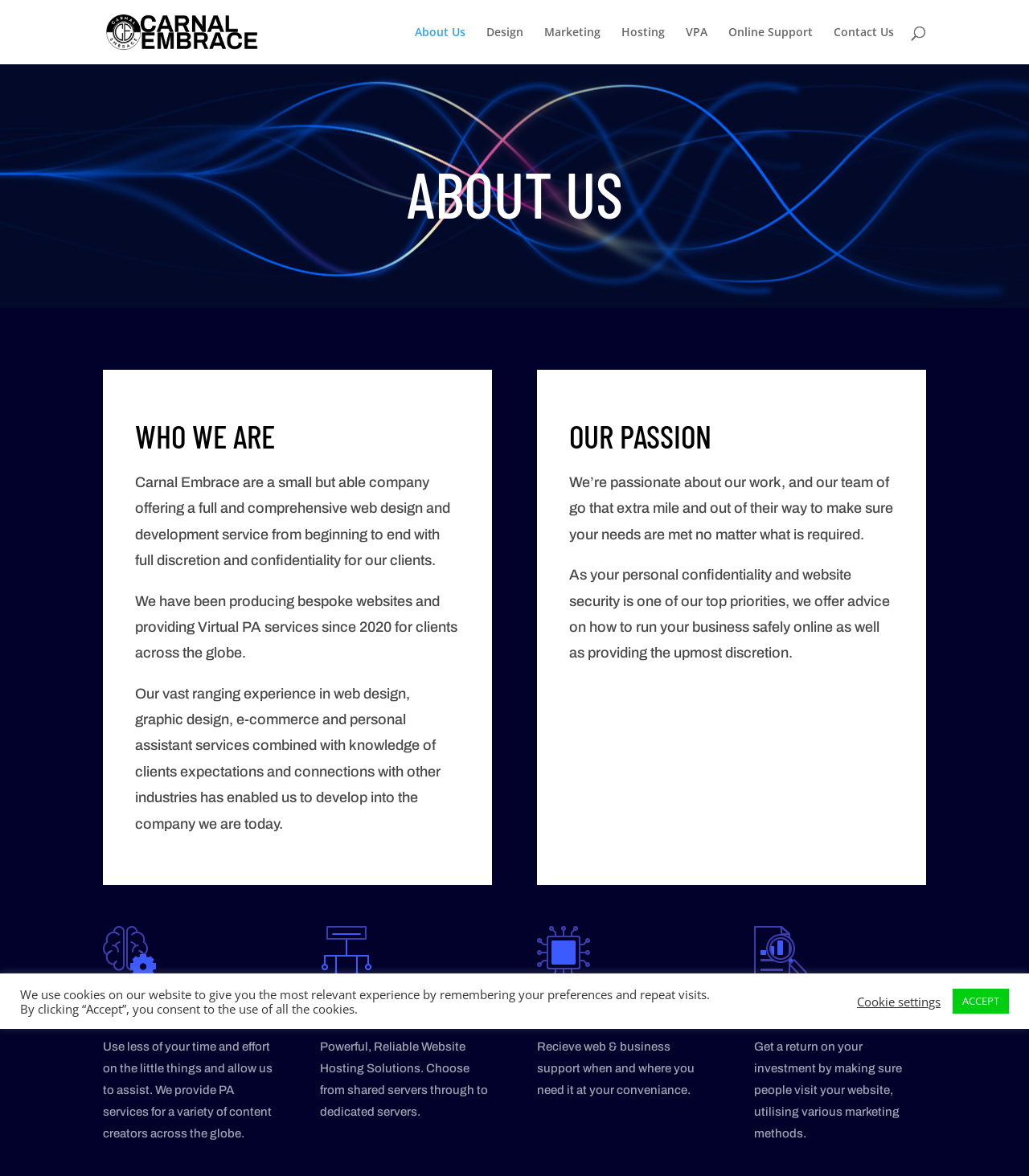What is the name of the company?
Answer briefly with a single word or phrase based on the image.

Carnal Embrace Ltd